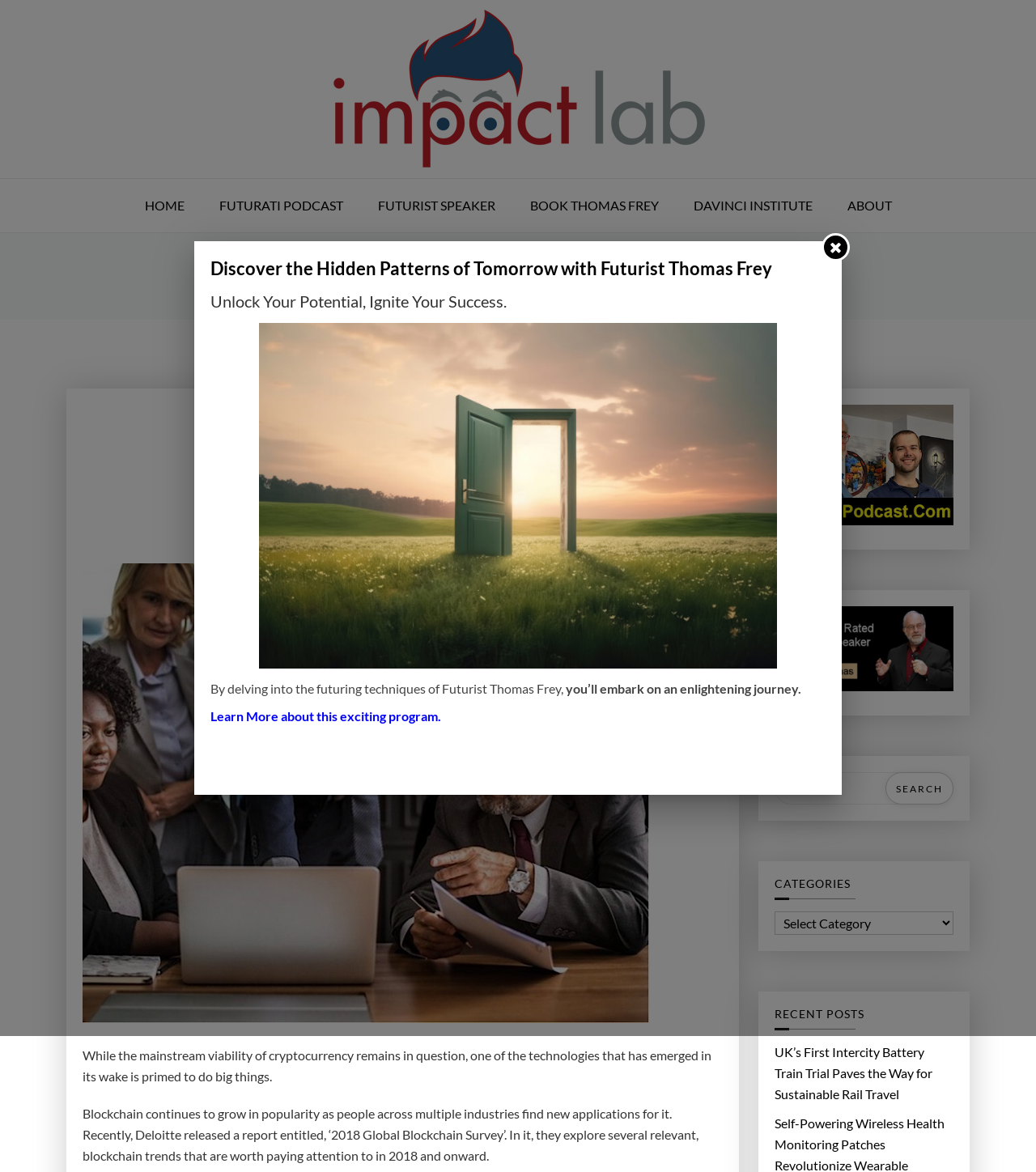Determine the bounding box coordinates of the clickable element necessary to fulfill the instruction: "Click on the 'HOME' link". Provide the coordinates as four float numbers within the 0 to 1 range, i.e., [left, top, right, bottom].

[0.124, 0.153, 0.193, 0.198]